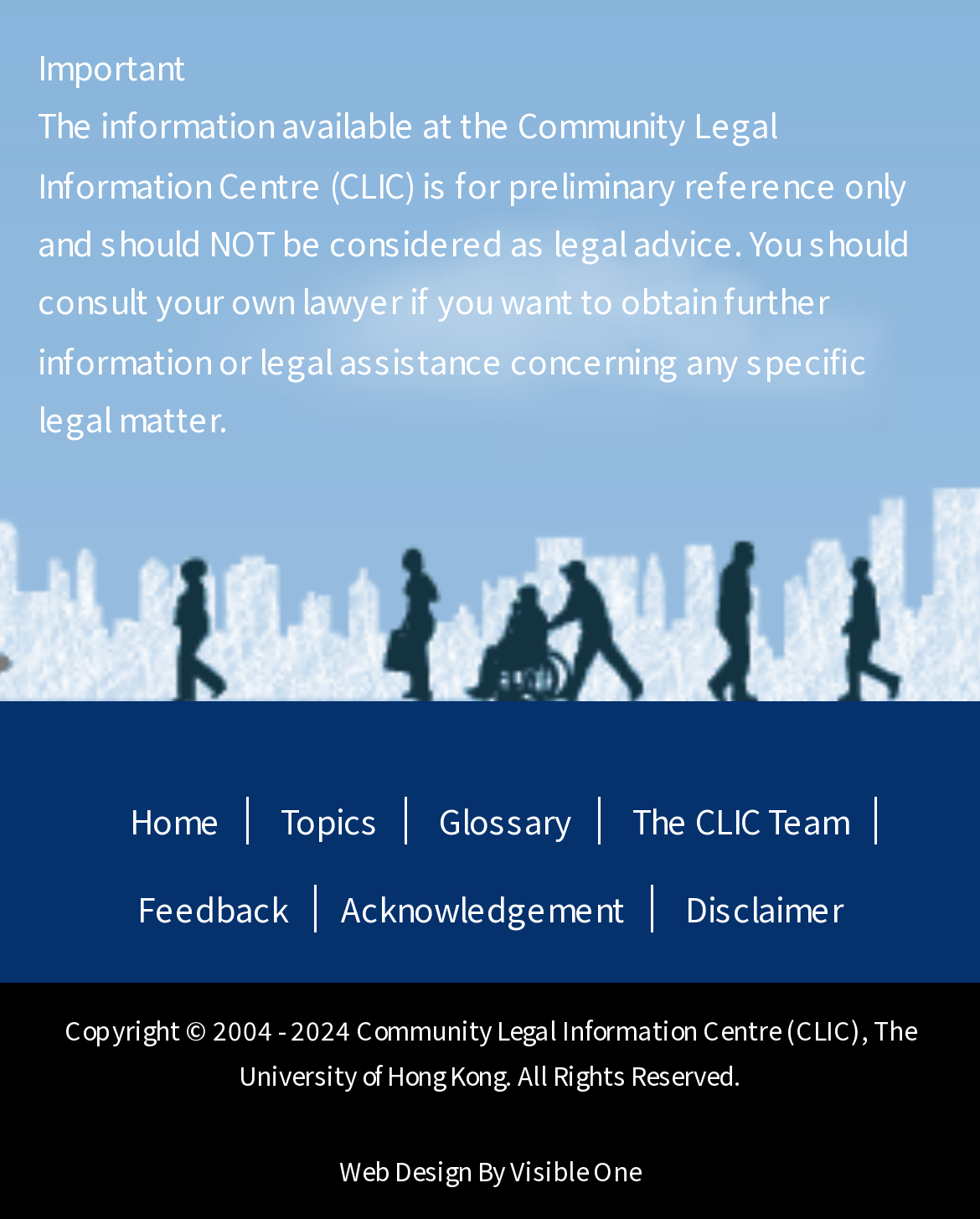Locate the bounding box coordinates of the clickable area needed to fulfill the instruction: "Go to 'Home'".

[0.106, 0.653, 0.253, 0.692]